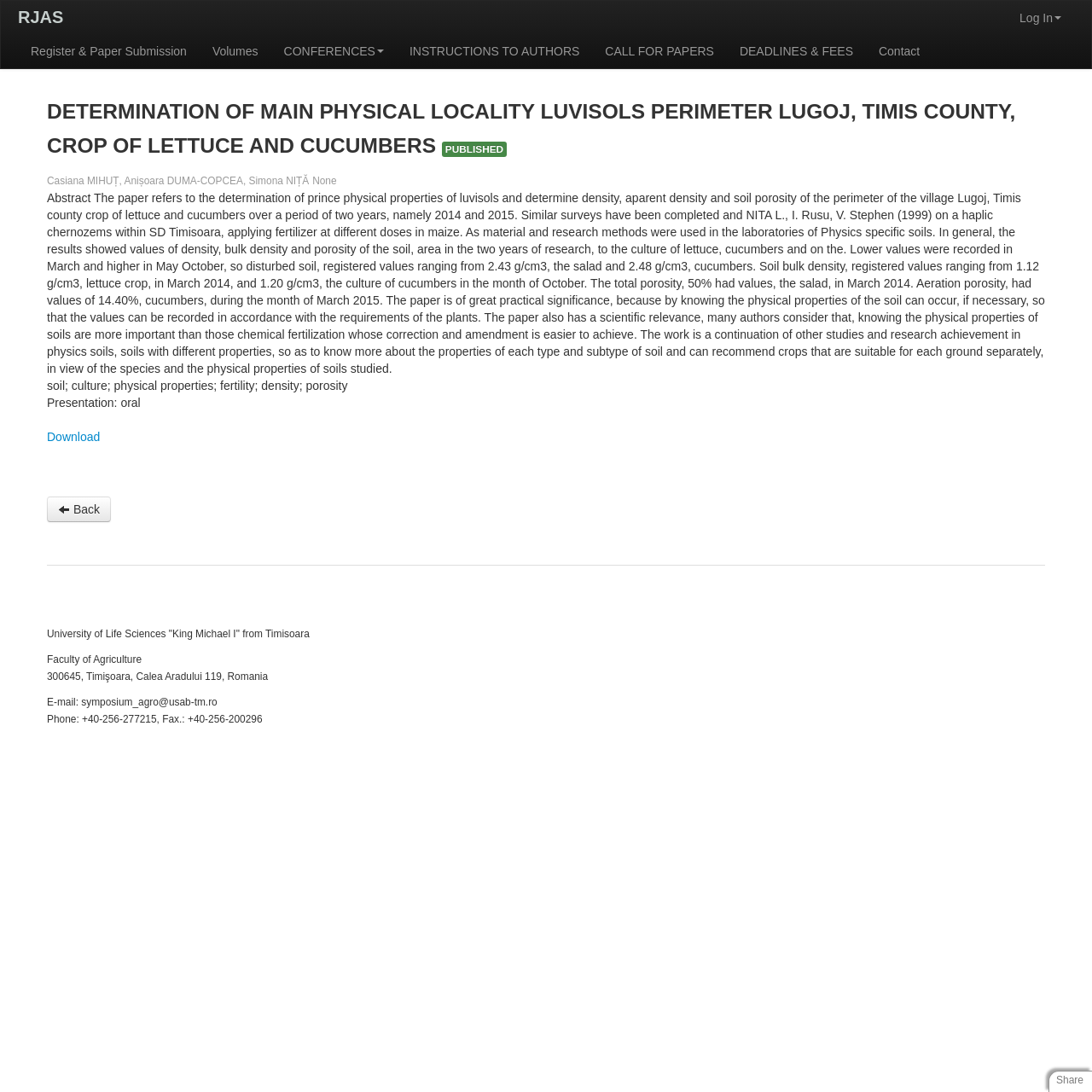Offer an in-depth caption of the entire webpage.

The webpage is a research journal webpage, specifically the Research Journal of Agricultural Science. At the top left, there is a link to the journal's homepage labeled "RJAS". On the top right, there are several links, including "Log In", "Register & Paper Submission", "Volumes", "CONFERENCES", "INSTRUCTIONS TO AUTHORS", "CALL FOR PAPERS", "DEADLINES & FEES", and "Contact", which are aligned horizontally.

Below the top links, there is a heading that reads "DETERMINATION OF MAIN PHYSICAL LOCALITY LUVISOLS PERIMETER LUGOJ, TIMIS COUNTY, CROP OF LETTUCE AND CUCUMBERS PUBLISHED". This heading is followed by the authors' names, "Casiana MIHUȚ, Anișoara DUMA-COPCEA, Simona NIȚĂ". 

Next, there is an abstract of a research paper, which discusses the determination of physical properties of luvisols and their relation to the growth of lettuce and cucumbers. The abstract is a lengthy text that occupies most of the page. 

On the right side of the abstract, there are several keywords related to the research, including "soil", "culture", "physical properties", "fertility", "density", and "porosity". Below the keywords, there is a note that the presentation type is "oral". 

Further down, there is a link to "Download" the research paper, and a link to go "Back" to a previous page. 

At the bottom of the page, there is a section that provides information about the University of Life Sciences "King Michael I" from Timisoara, including the faculty, address, email, and phone number. 

Finally, at the bottom right corner, there is a "Share" button.